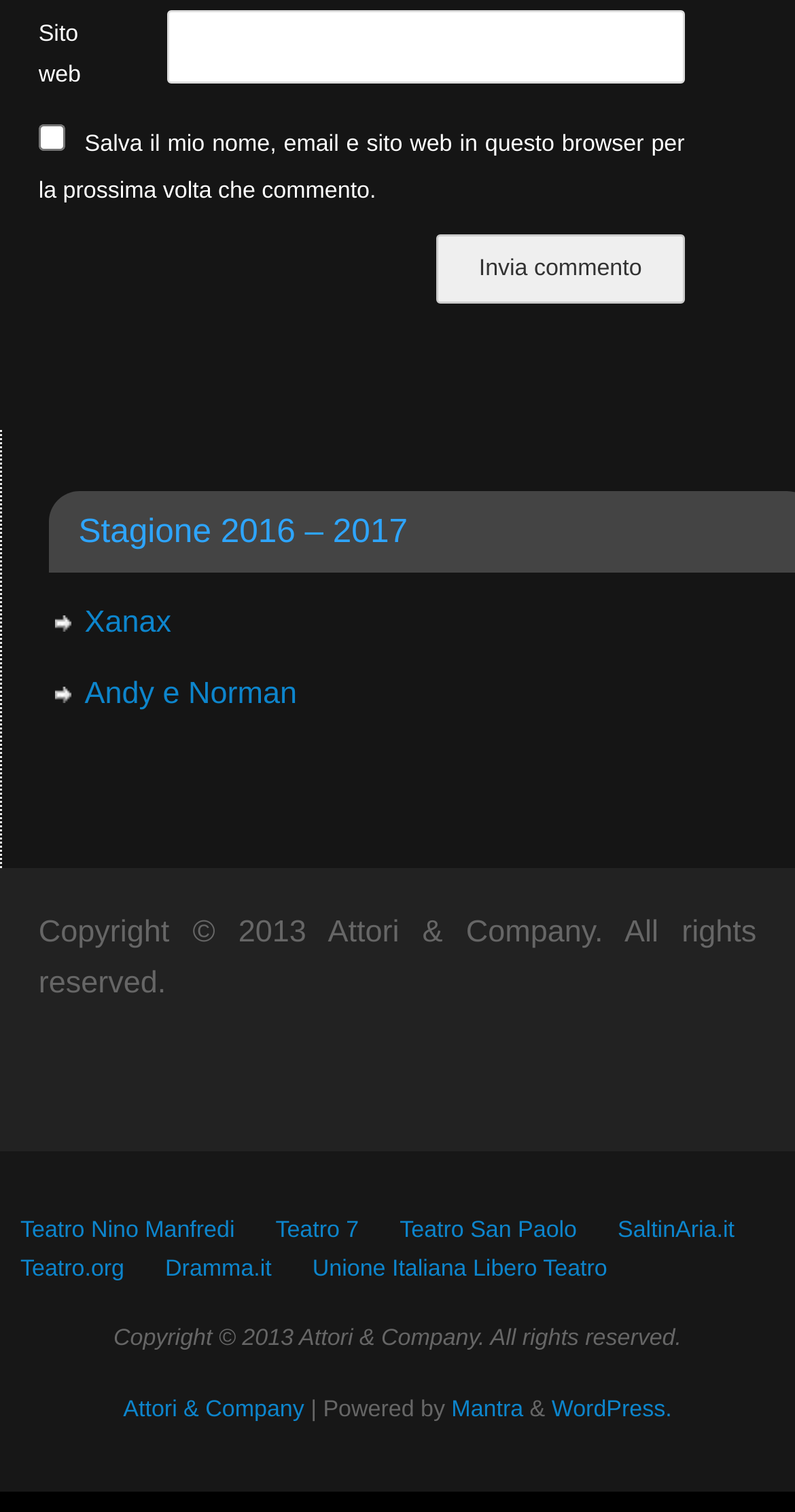How many links are there in the footer section?
Please give a detailed and elaborate explanation in response to the question.

The footer section is located at the bottom of the webpage and contains links to various websites. By counting the links, I found 9 links in total, including 'Teatro Nino Manfredi', 'Teatro 7', 'Teatro San Paolo', 'SaltinAria.it', 'Teatro.org', 'Dramma.it', 'Unione Italiana Libero Teatro', 'Attori & Company', and 'Mantra'.